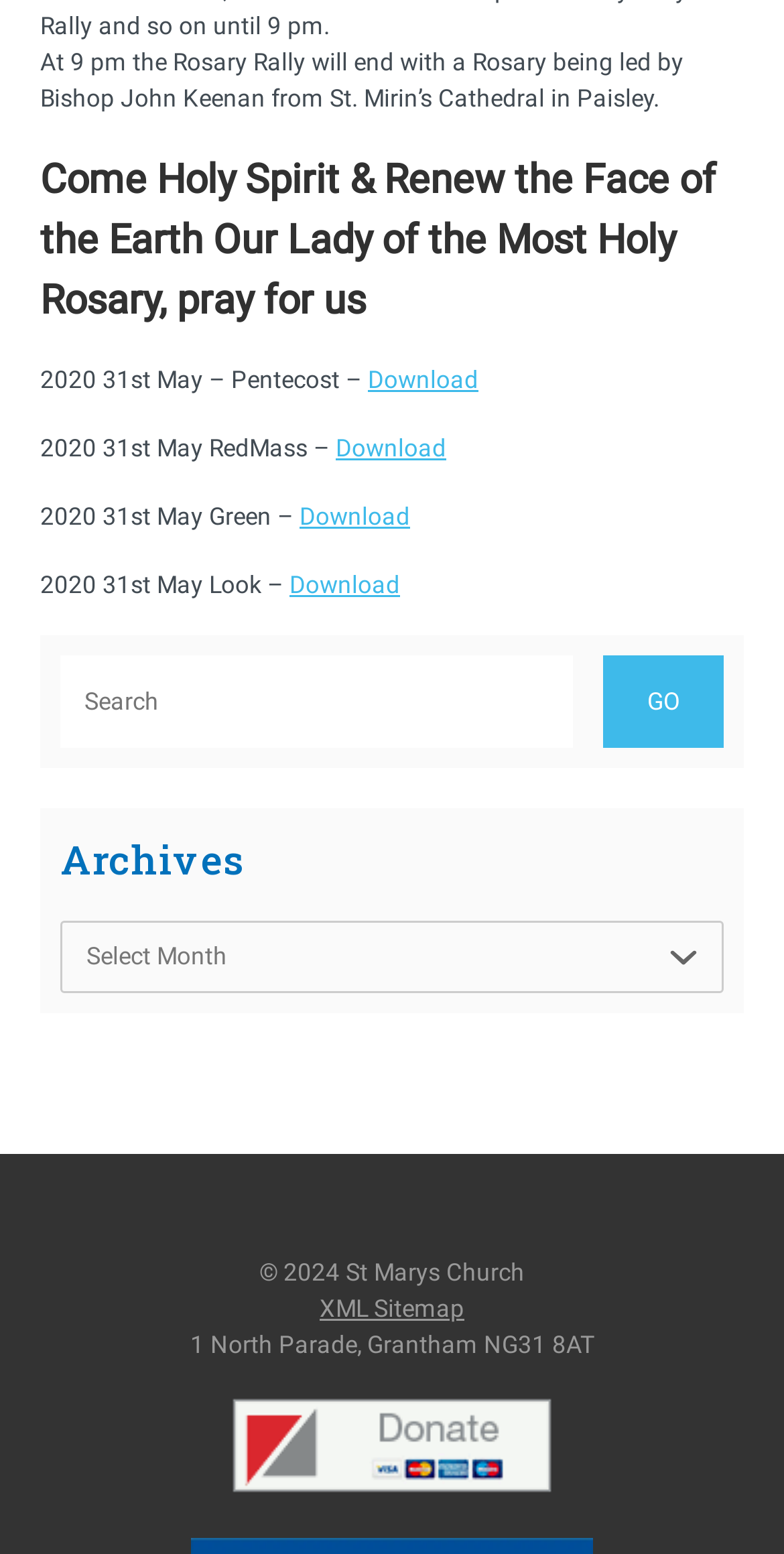Please identify the bounding box coordinates of the element on the webpage that should be clicked to follow this instruction: "Read the article 'What does science tell us?'". The bounding box coordinates should be given as four float numbers between 0 and 1, formatted as [left, top, right, bottom].

None